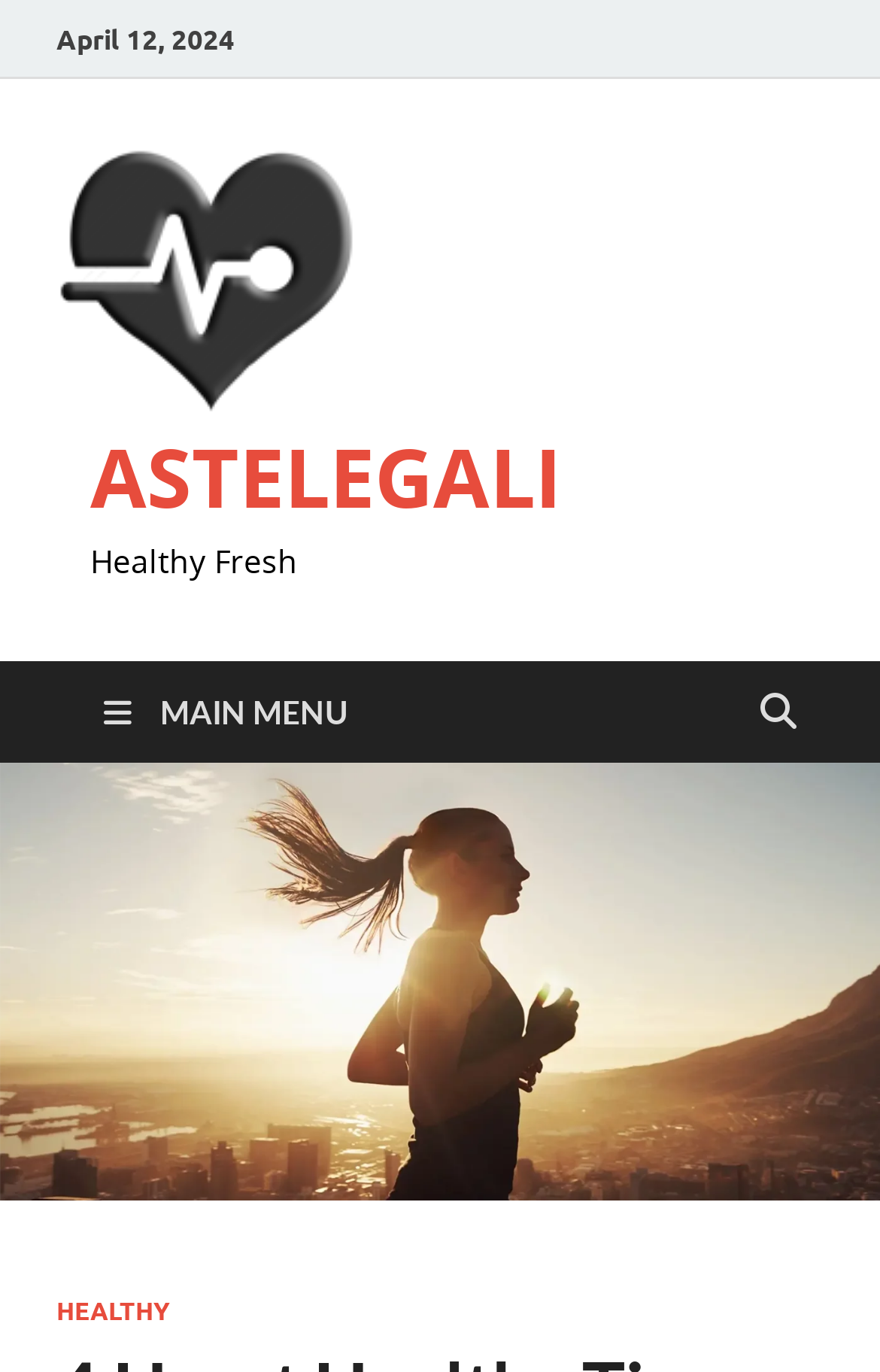What is the icon represented by ''?
Refer to the image and provide a one-word or short phrase answer.

MAIN MENU